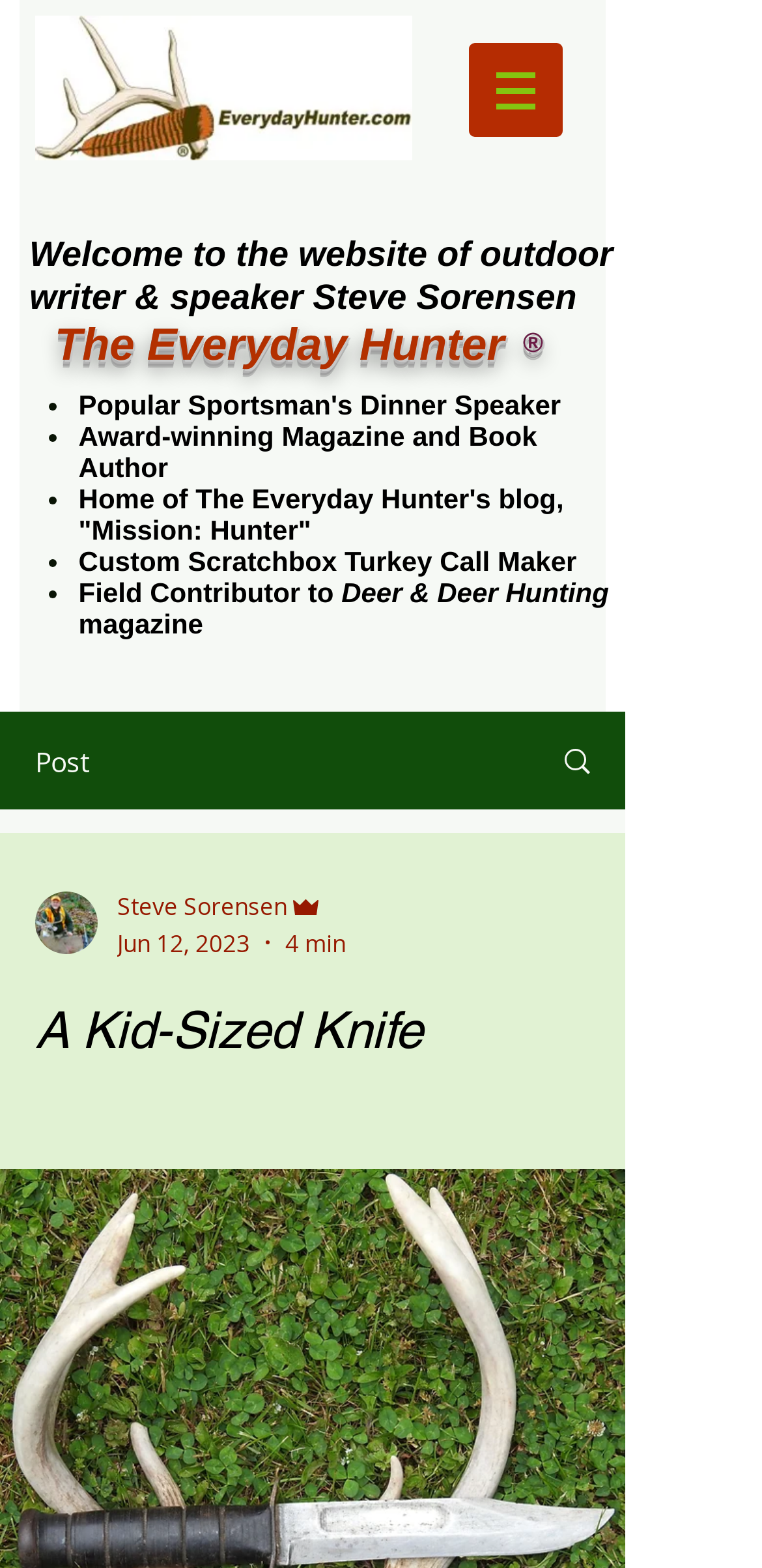Present a detailed account of what is displayed on the webpage.

This webpage is about Steve Sorensen, an outdoor writer and speaker. At the top left corner, there is a logo image, and next to it, a navigation menu with a dropdown button. Below the logo, there is a heading that welcomes visitors to Steve Sorensen's website. 

Underneath the welcome heading, there is a larger heading that reads "The Everyday Hunter". Below this, there are five bullet points, each with a heading that describes Steve Sorensen's accomplishments, such as being a popular sportsman's dinner speaker, an award-winning magazine and book author, and a custom scratchbox turkey call maker.

On the right side of the page, there is a section with a link and an image. The link has a "Post" label above it, and the image is a writer's picture. Below this section, there is a generic element with Steve Sorensen's name, followed by his role as an admin, and the date and time of a post, "Jun 12, 2023, 4 min".

At the bottom of the page, there is a heading that reads "A Kid-Sized Knife", which is the title of the webpage. The meta description mentions that a knife is a basic tool that can do a lot of harm, but has also done a lot of good throughout history.